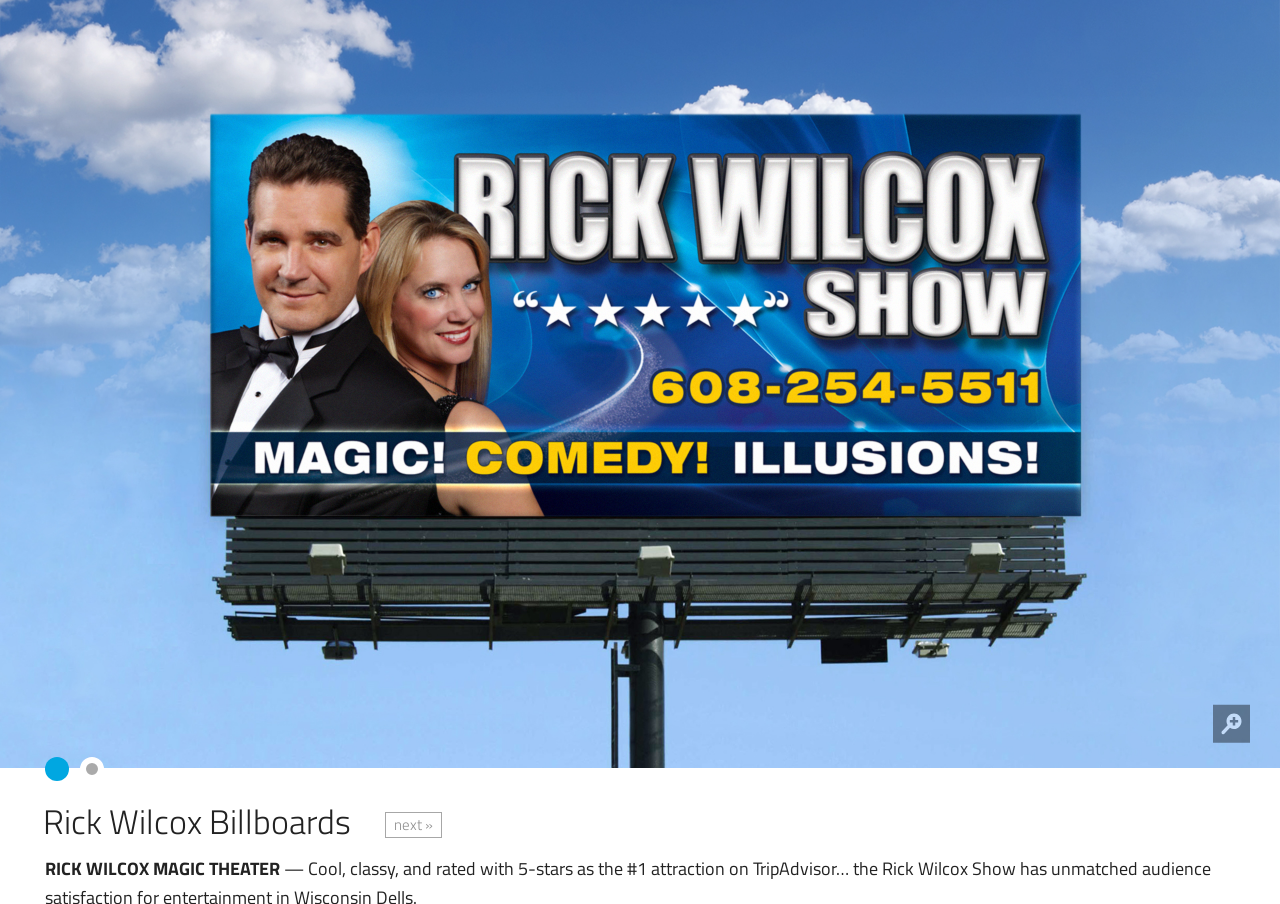Based on the image, provide a detailed and complete answer to the question: 
How many tabs are there in the tablist?

I counted the number of tab elements within the tablist element, which are '1 of 2' and '2 of 2', so there are 2 tabs in total.